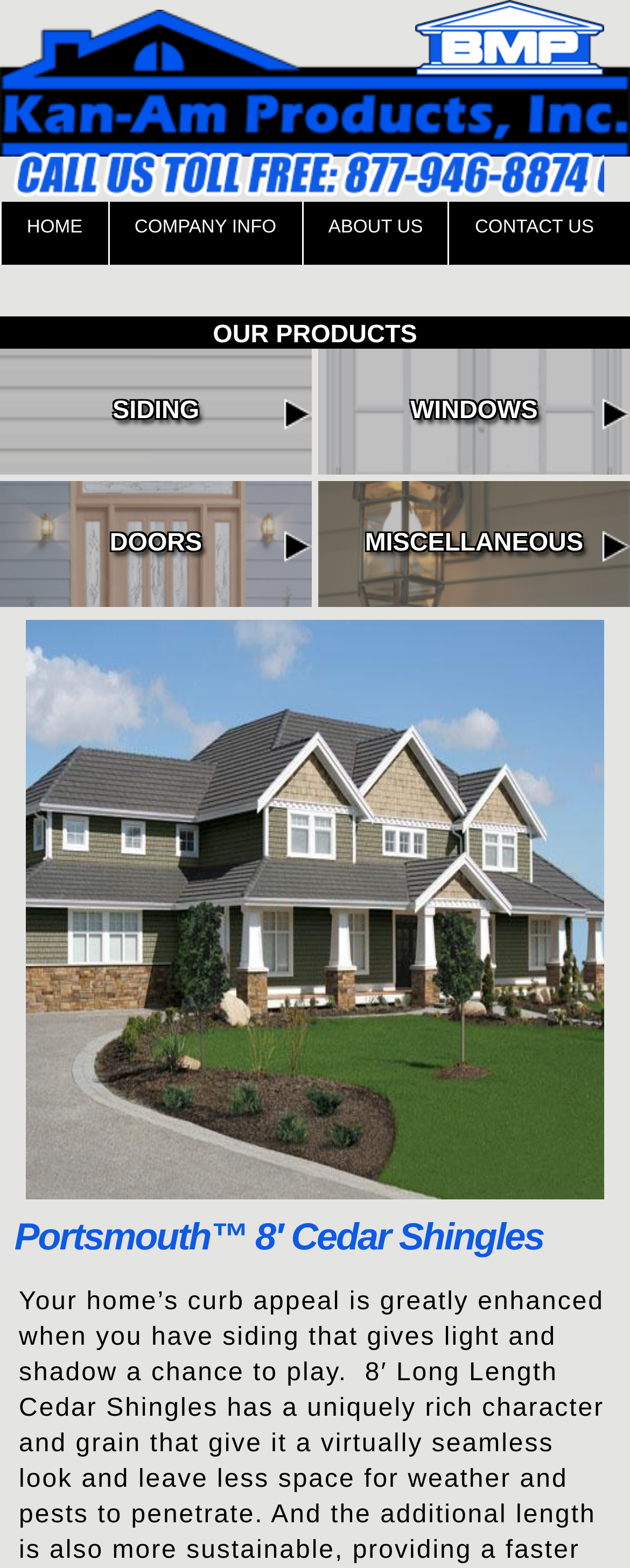Please locate and generate the primary heading on this webpage.

Portsmouth™ 8′ Cedar Shingles